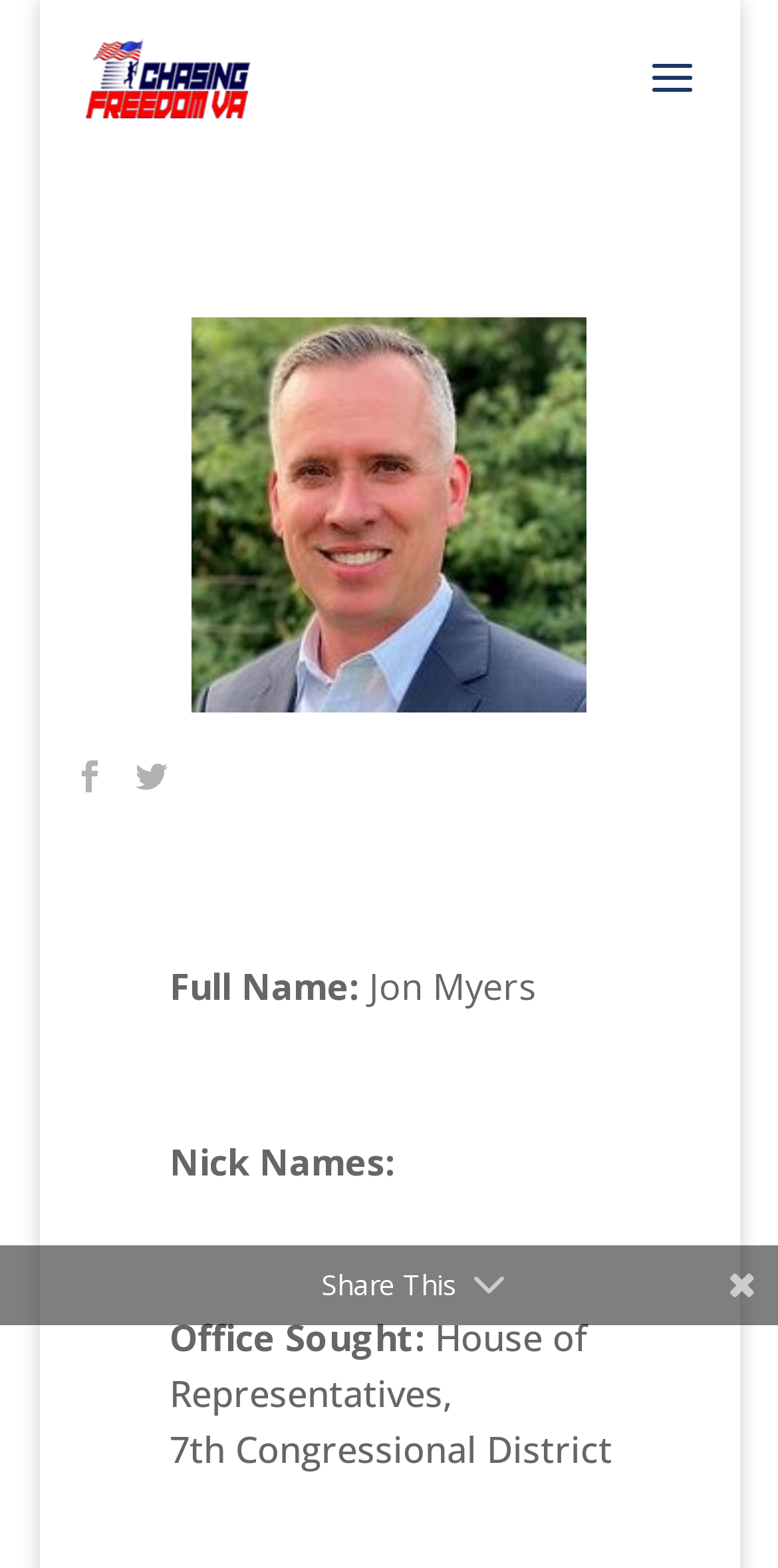Please provide the bounding box coordinates for the UI element as described: "Twitter". The coordinates must be four floats between 0 and 1, represented as [left, top, right, bottom].

[0.174, 0.48, 0.216, 0.513]